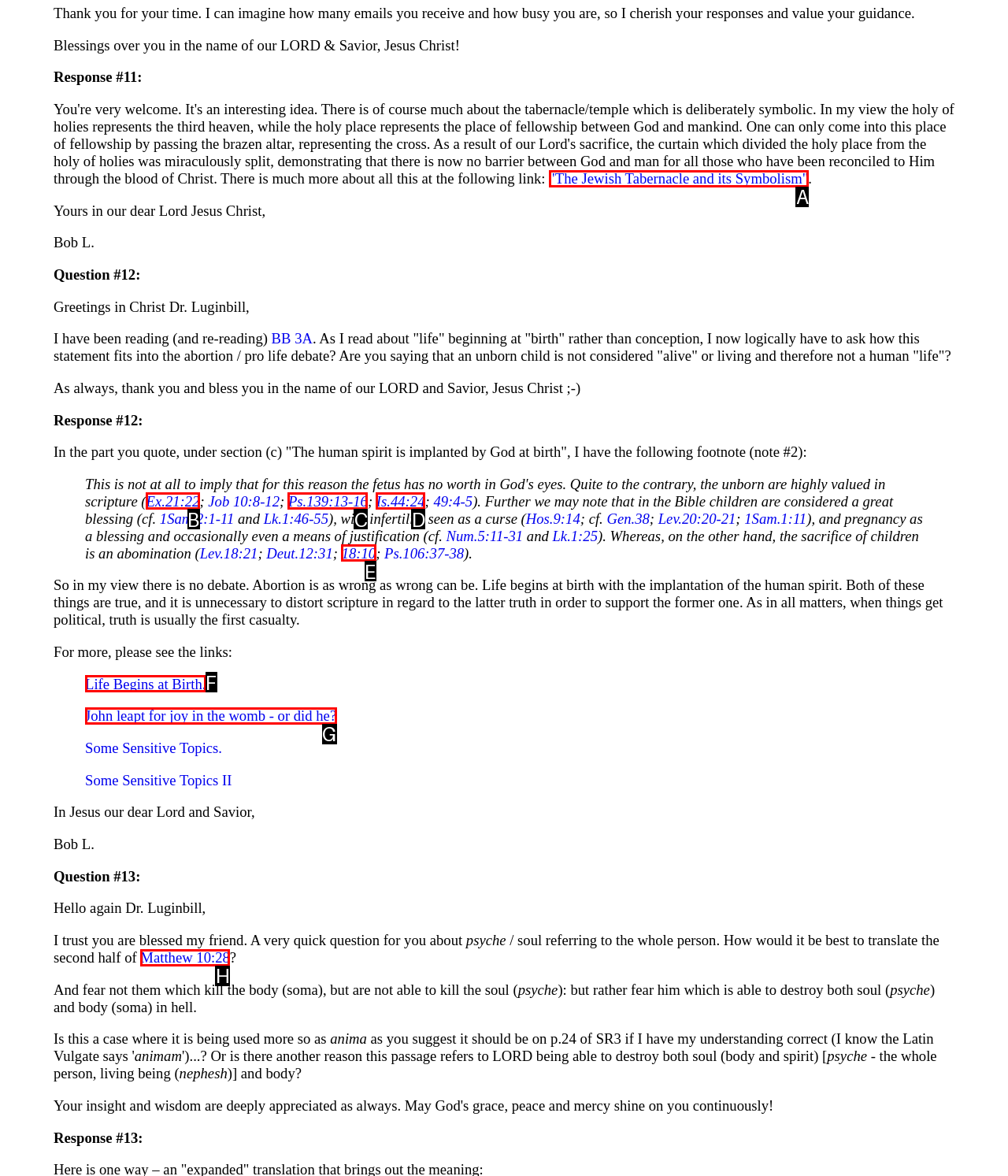Please indicate which HTML element should be clicked to fulfill the following task: Click on the link 'The Jewish Tabernacle and its Symbolism'. Provide the letter of the selected option.

A